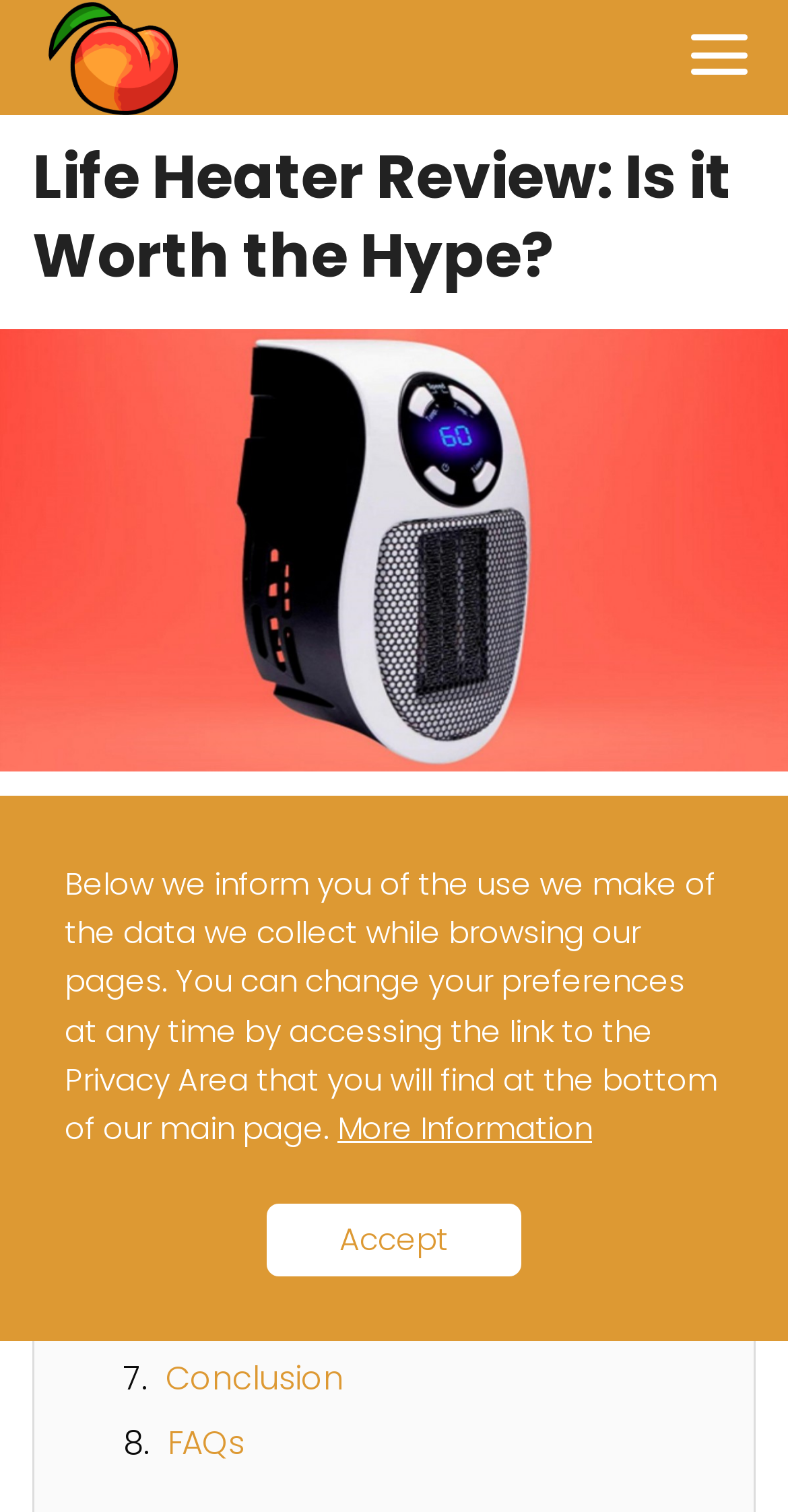How many links are in the table of contents? From the image, respond with a single word or brief phrase.

9